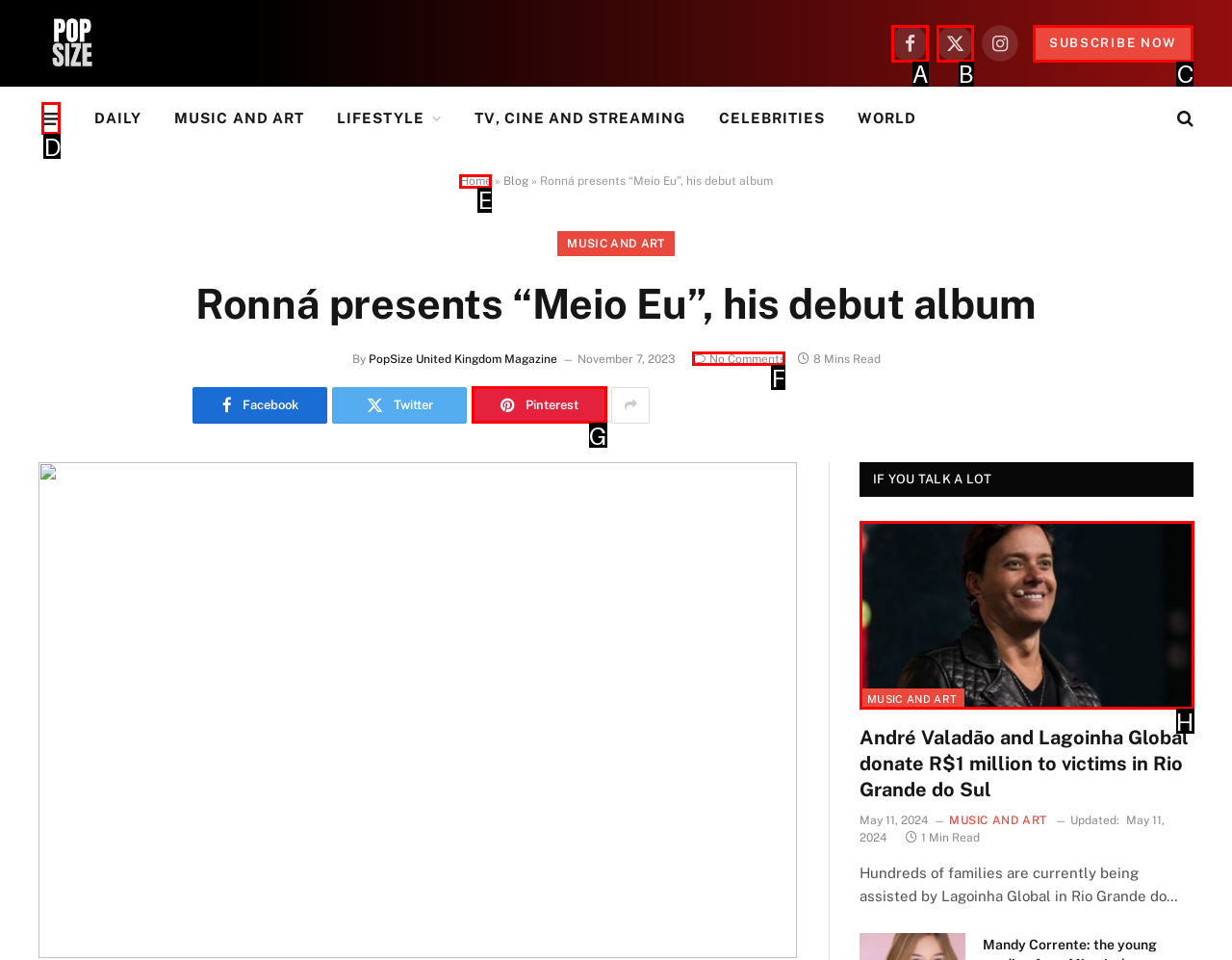Identify which HTML element matches the description: Pinterest
Provide your answer in the form of the letter of the correct option from the listed choices.

G